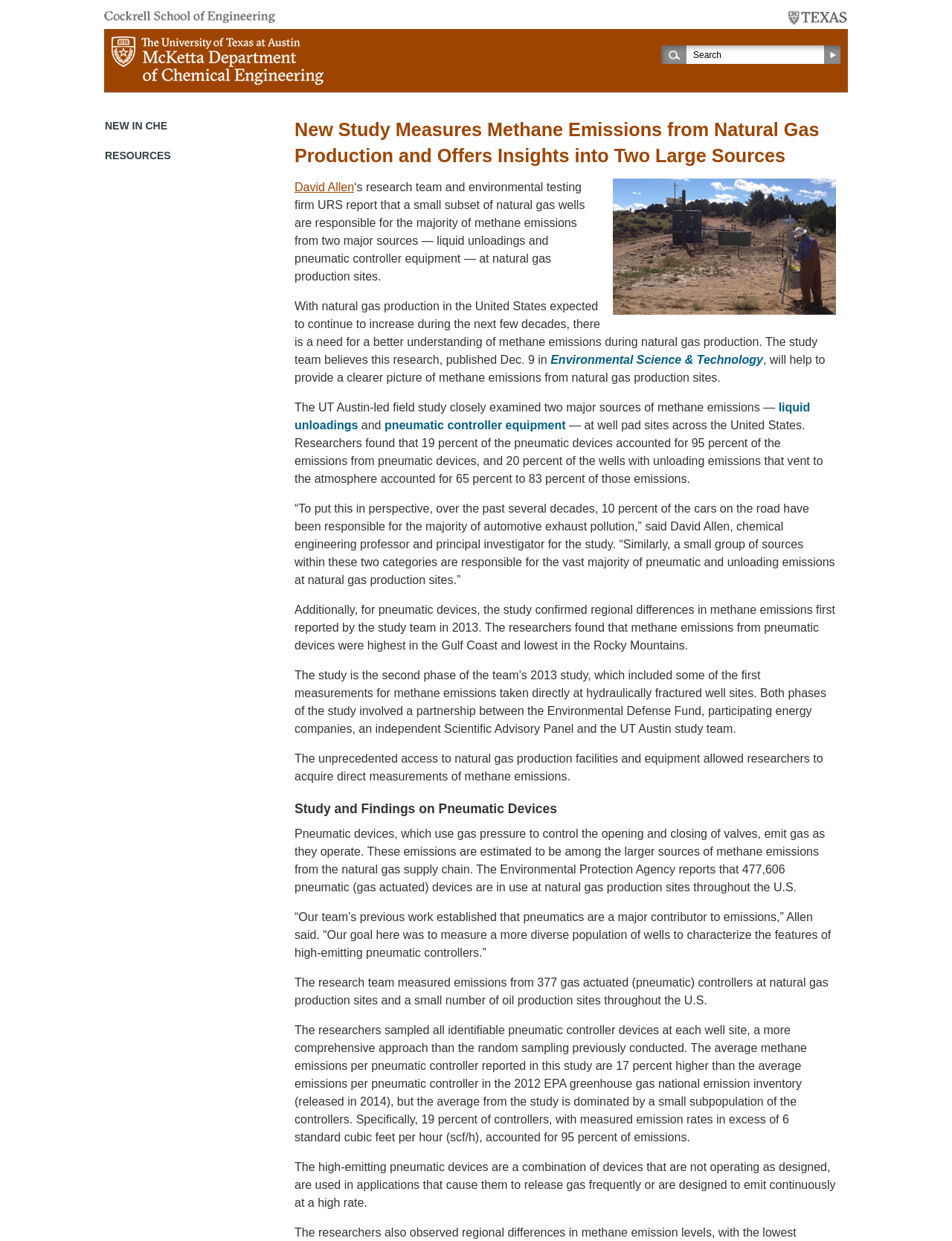What is the name of the journal where the study was published?
Refer to the screenshot and respond with a concise word or phrase.

Environmental Science & Technology